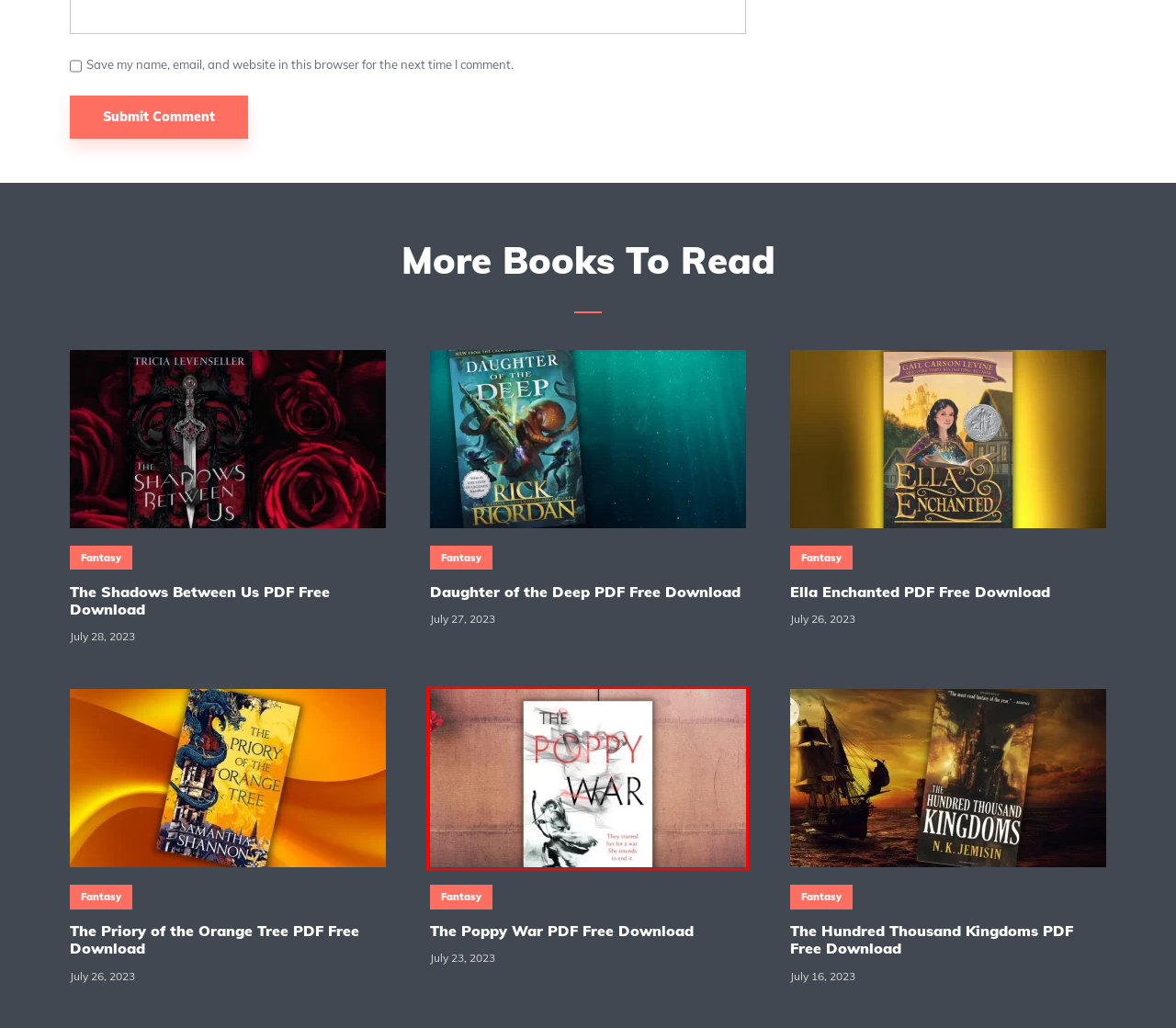Examine the screenshot of the webpage, noting the red bounding box around a UI element. Pick the webpage description that best matches the new page after the element in the red bounding box is clicked. Here are the candidates:
A. Ella Enchanted PDF Free Download
B. About Us
C. The Poppy War PDF Free Download
D. Daughter of the Deep PDF Free Download
E. The Shadows Between Us PDF Free Download
F. Contact
G. The Priory of the Orange Tree PDF Free Download
H. The Hundred Thousand Kingdoms PDF Free Download

C